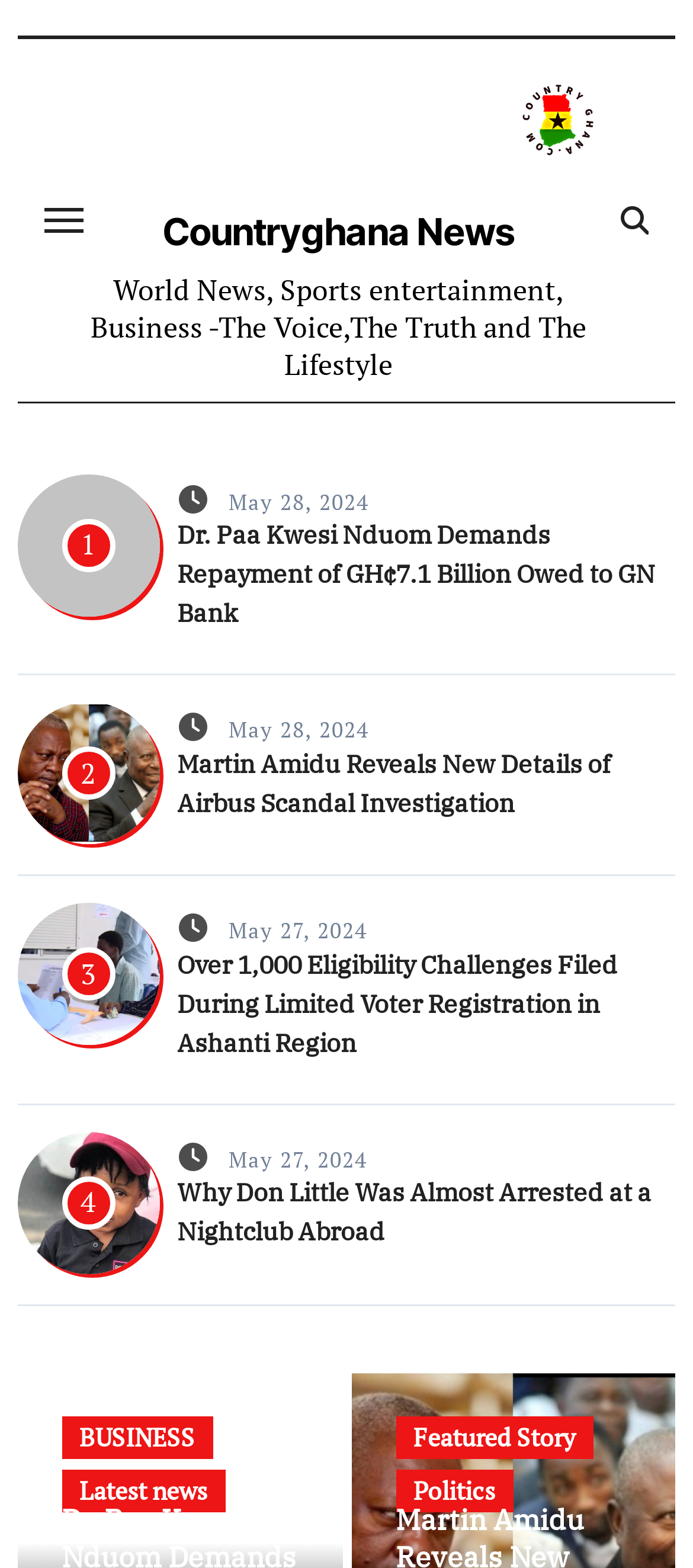Indicate the bounding box coordinates of the element that needs to be clicked to satisfy the following instruction: "Read the news about Dr. Paa Kwesi Nduom". The coordinates should be four float numbers between 0 and 1, i.e., [left, top, right, bottom].

[0.256, 0.329, 0.975, 0.404]